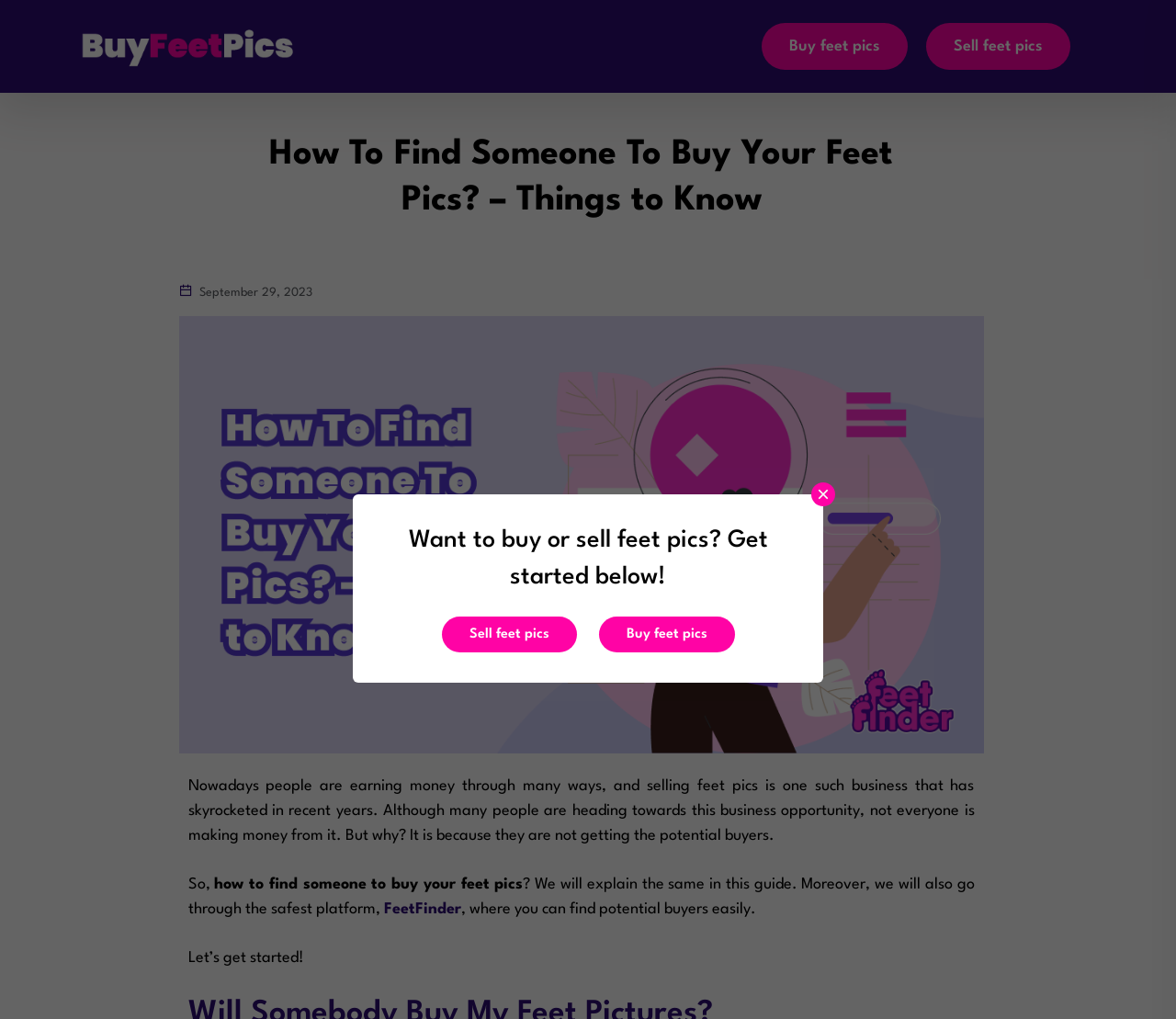What is the call-to-action mentioned at the end of the article?
Using the screenshot, give a one-word or short phrase answer.

Let's get started!